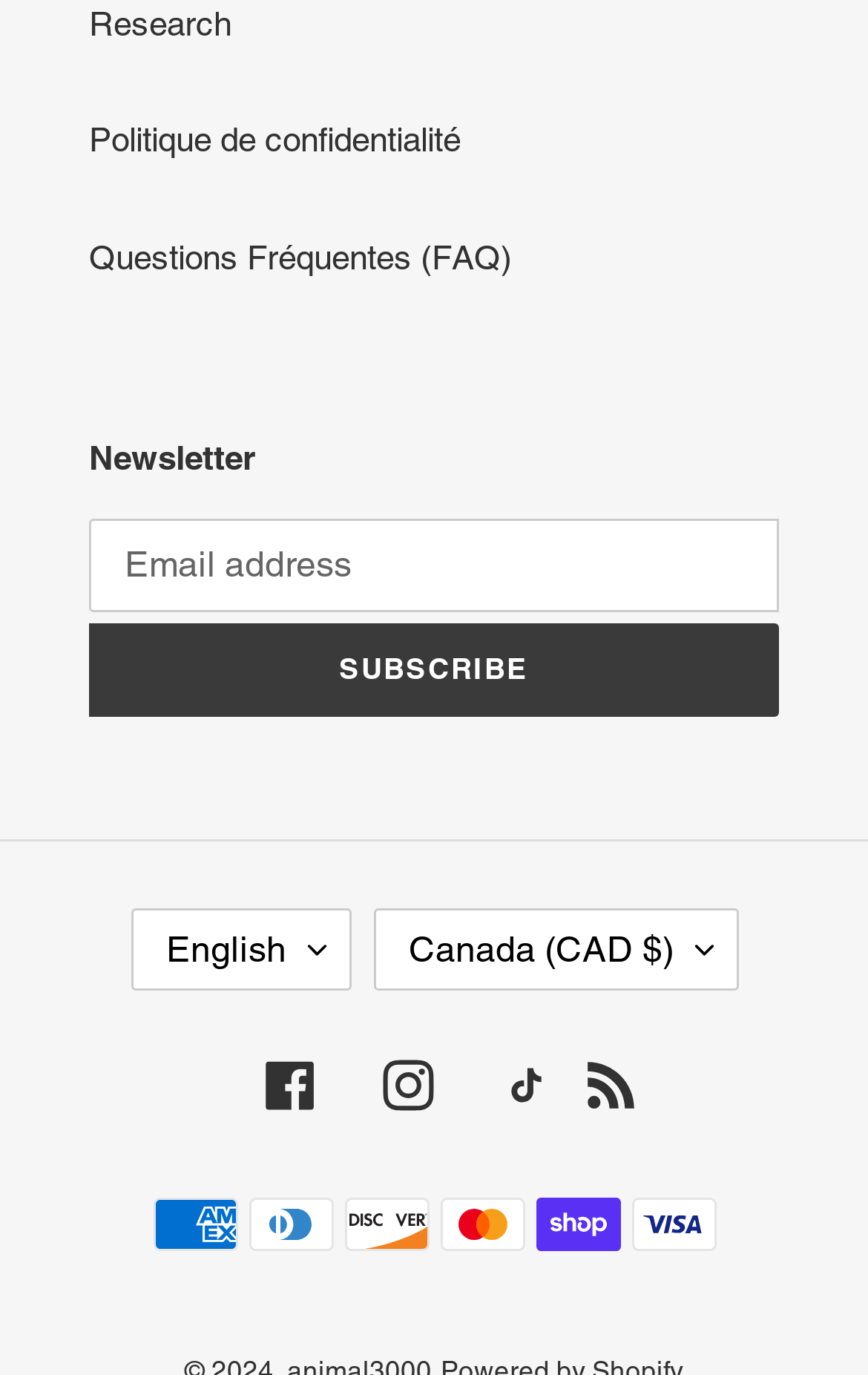Predict the bounding box coordinates of the area that should be clicked to accomplish the following instruction: "Choose Canada as the country/region". The bounding box coordinates should consist of four float numbers between 0 and 1, i.e., [left, top, right, bottom].

[0.429, 0.66, 0.85, 0.72]